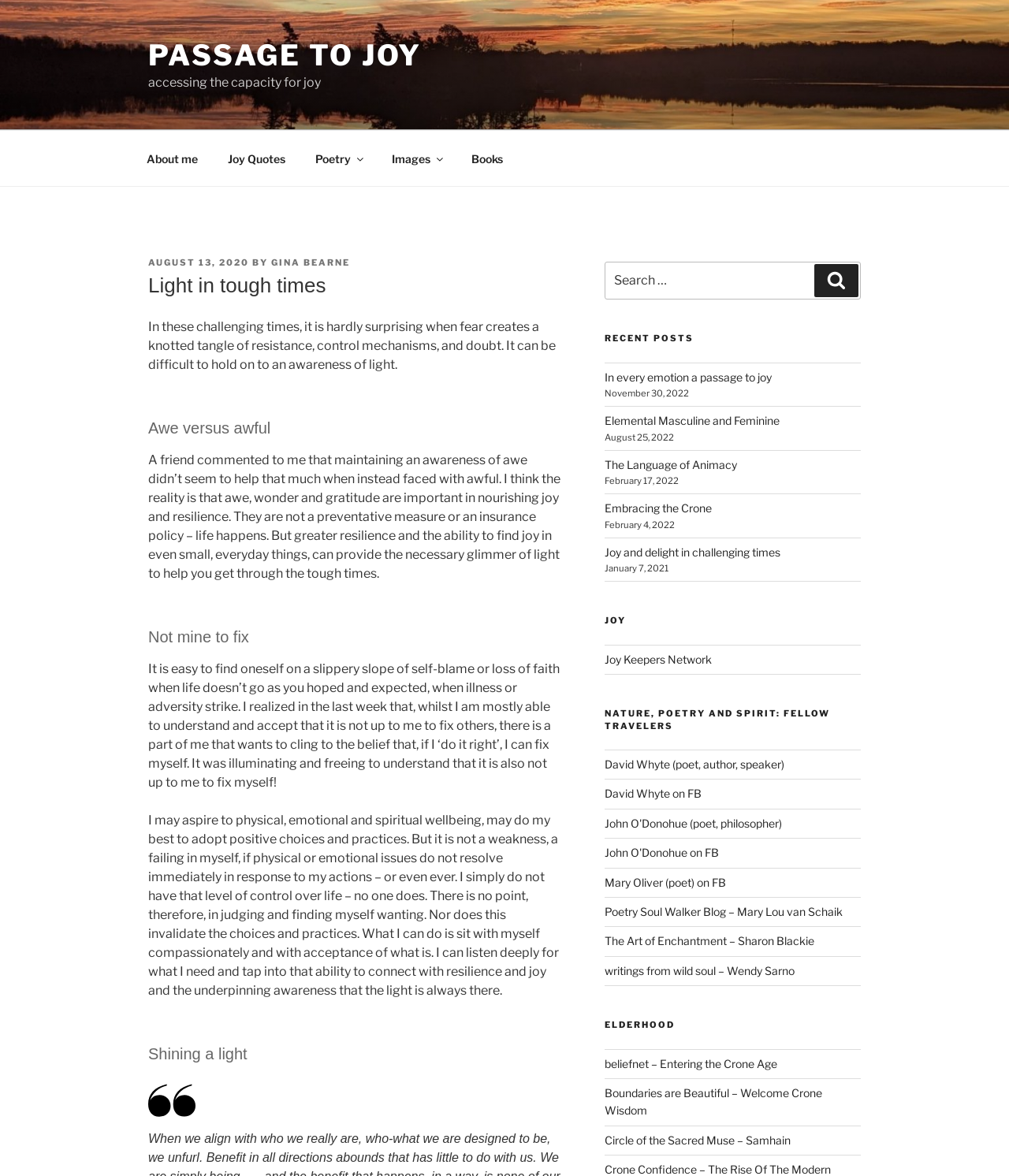Identify the bounding box coordinates of the element to click to follow this instruction: 'Download the KUKA KP1 MD250'. Ensure the coordinates are four float values between 0 and 1, provided as [left, top, right, bottom].

None